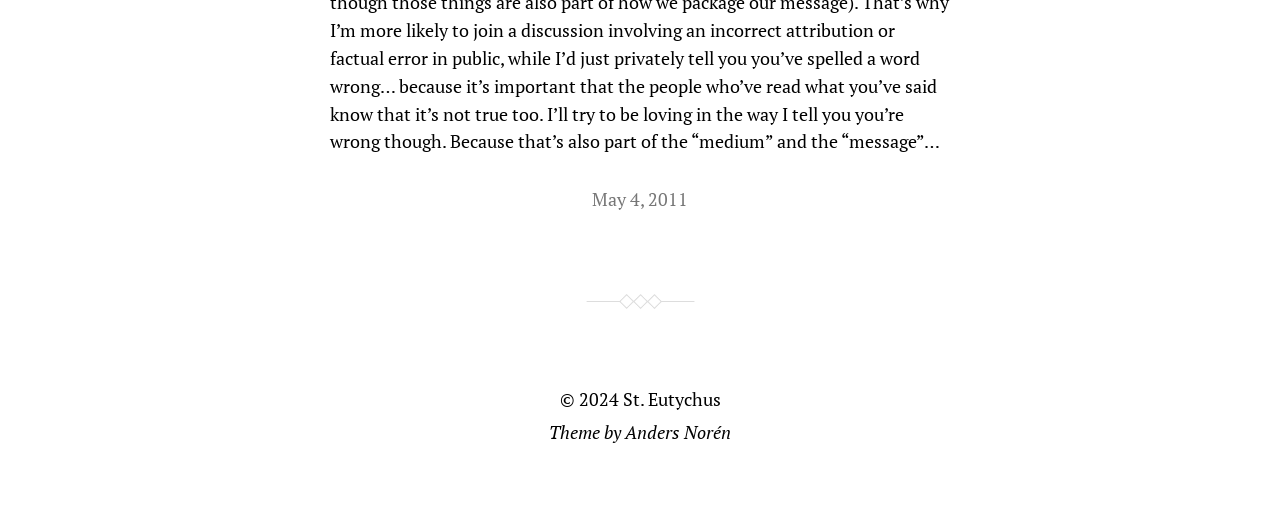Given the description of a UI element: "Business", identify the bounding box coordinates of the matching element in the webpage screenshot.

None